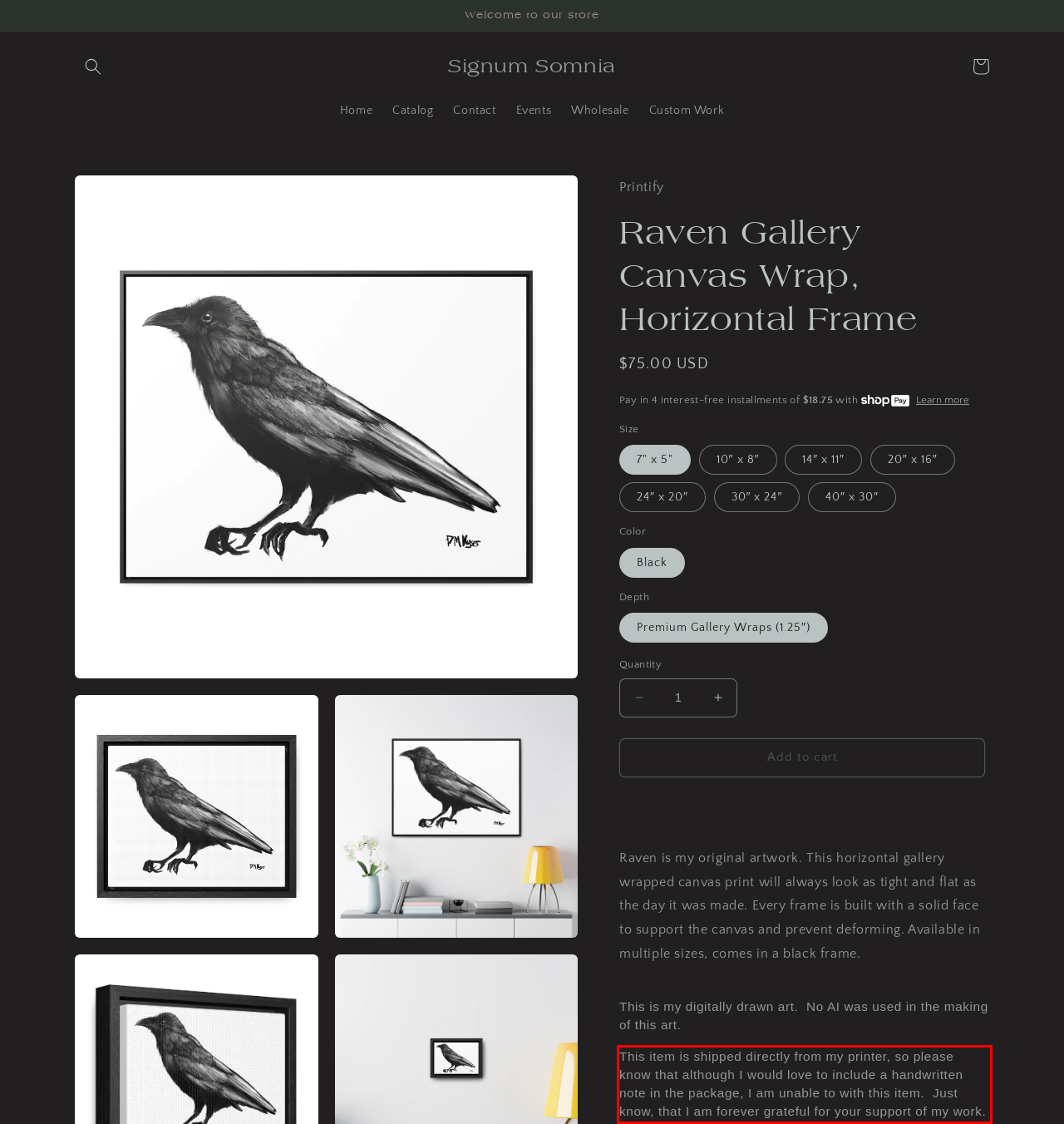With the given screenshot of a webpage, locate the red rectangle bounding box and extract the text content using OCR.

This item is shipped directly from my printer, so please know that although I would love to include a handwritten note in the package, I am unable to with this item. Just know, that I am forever grateful for your support of my work.